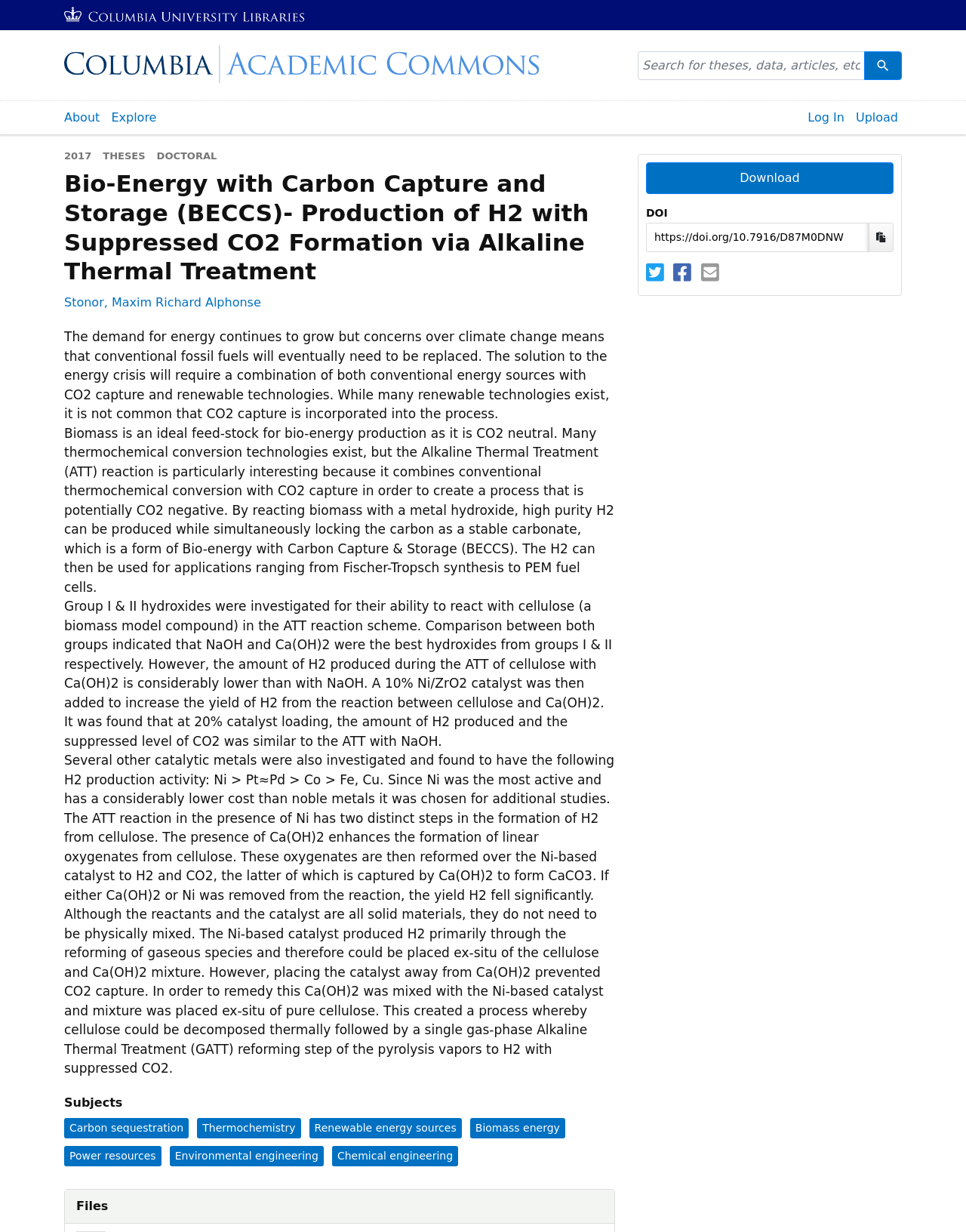Find the bounding box of the UI element described as: "admin". The bounding box coordinates should be given as four float values between 0 and 1, i.e., [left, top, right, bottom].

None